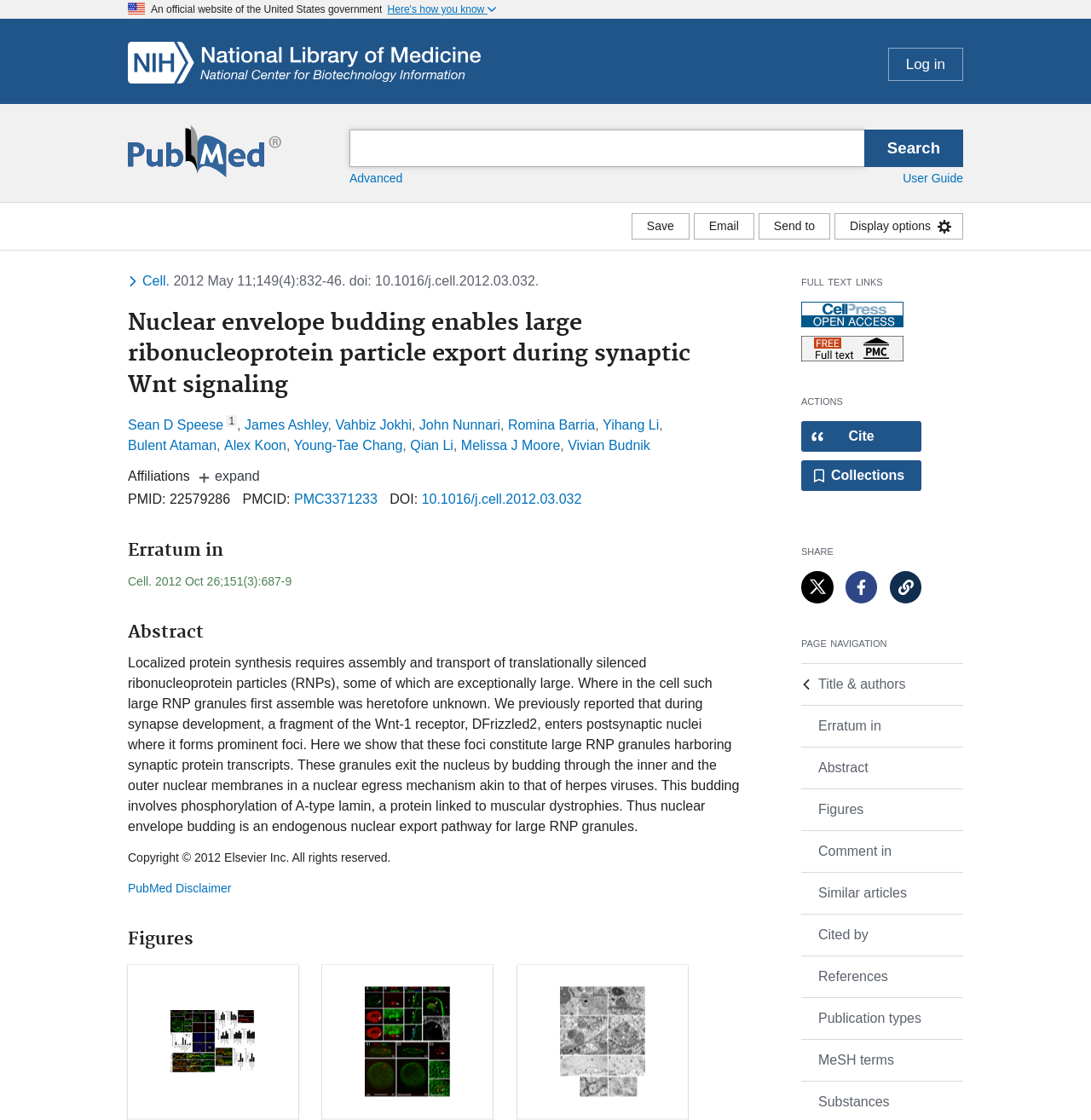Using the description "Cite", predict the bounding box of the relevant HTML element.

[0.734, 0.376, 0.845, 0.403]